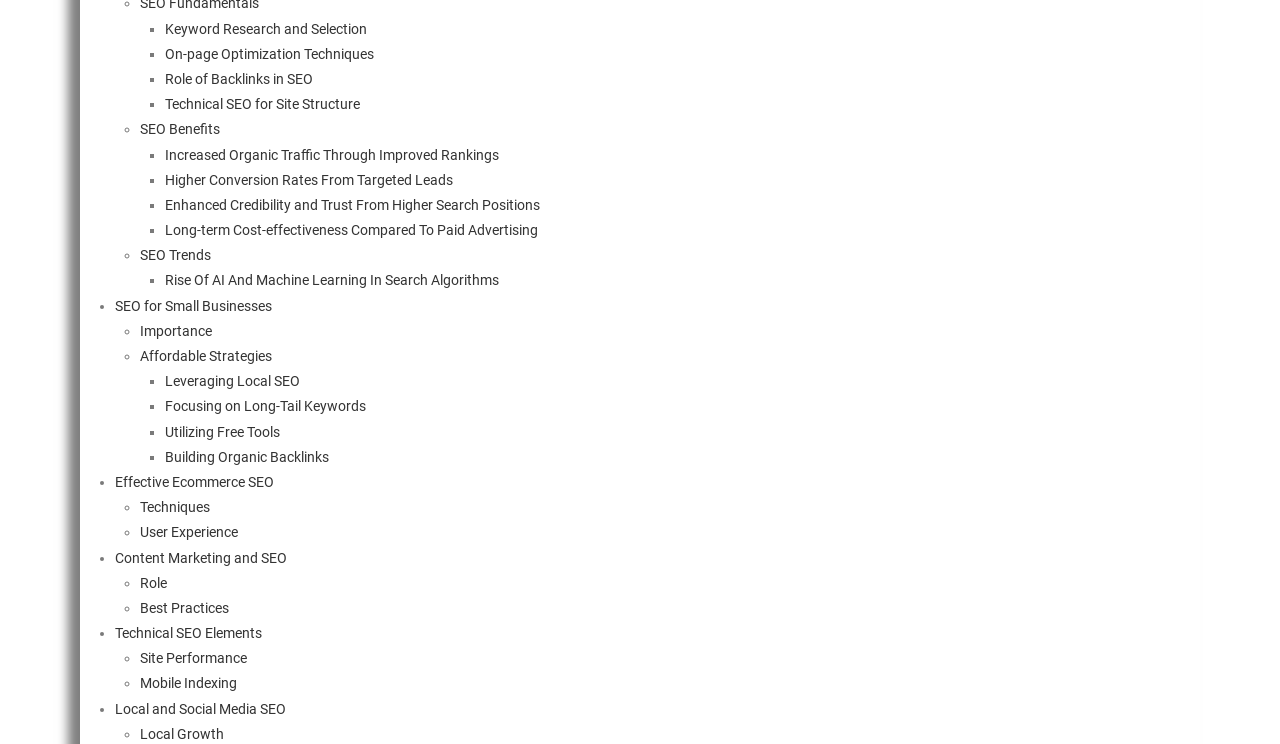Locate the bounding box of the UI element with the following description: "SEO for Small Businesses".

[0.09, 0.4, 0.212, 0.422]